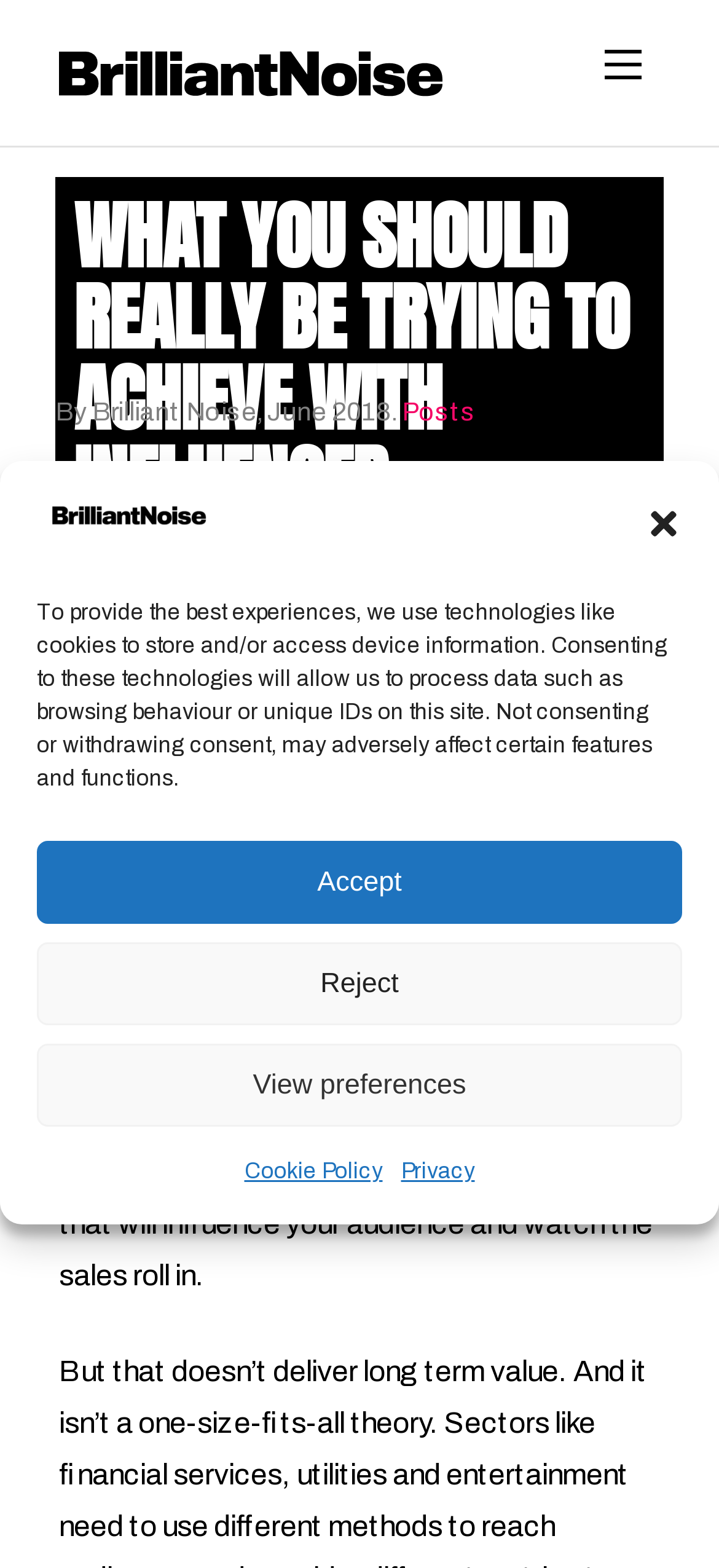Predict the bounding box of the UI element that fits this description: "Posts".

[0.559, 0.254, 0.662, 0.272]